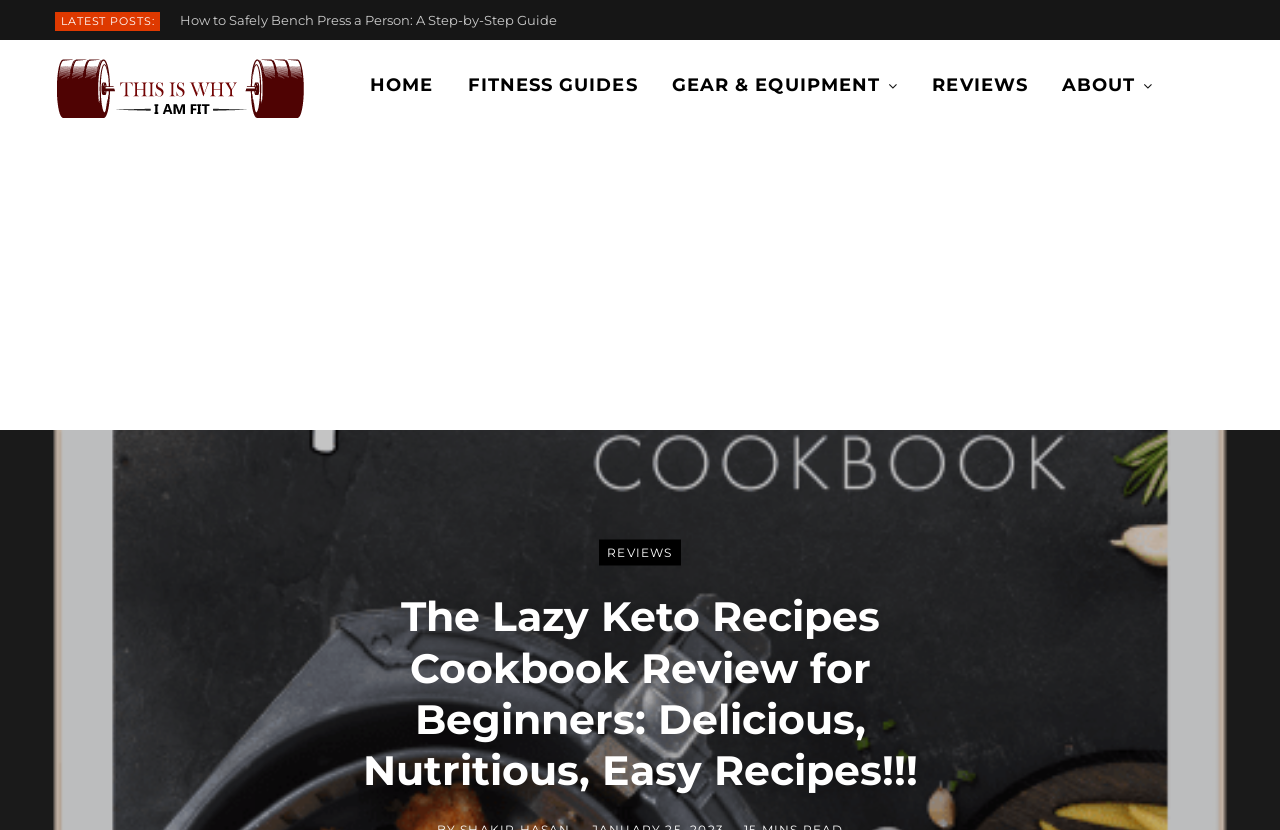Is there a logo image on the webpage?
Respond to the question with a single word or phrase according to the image.

Yes